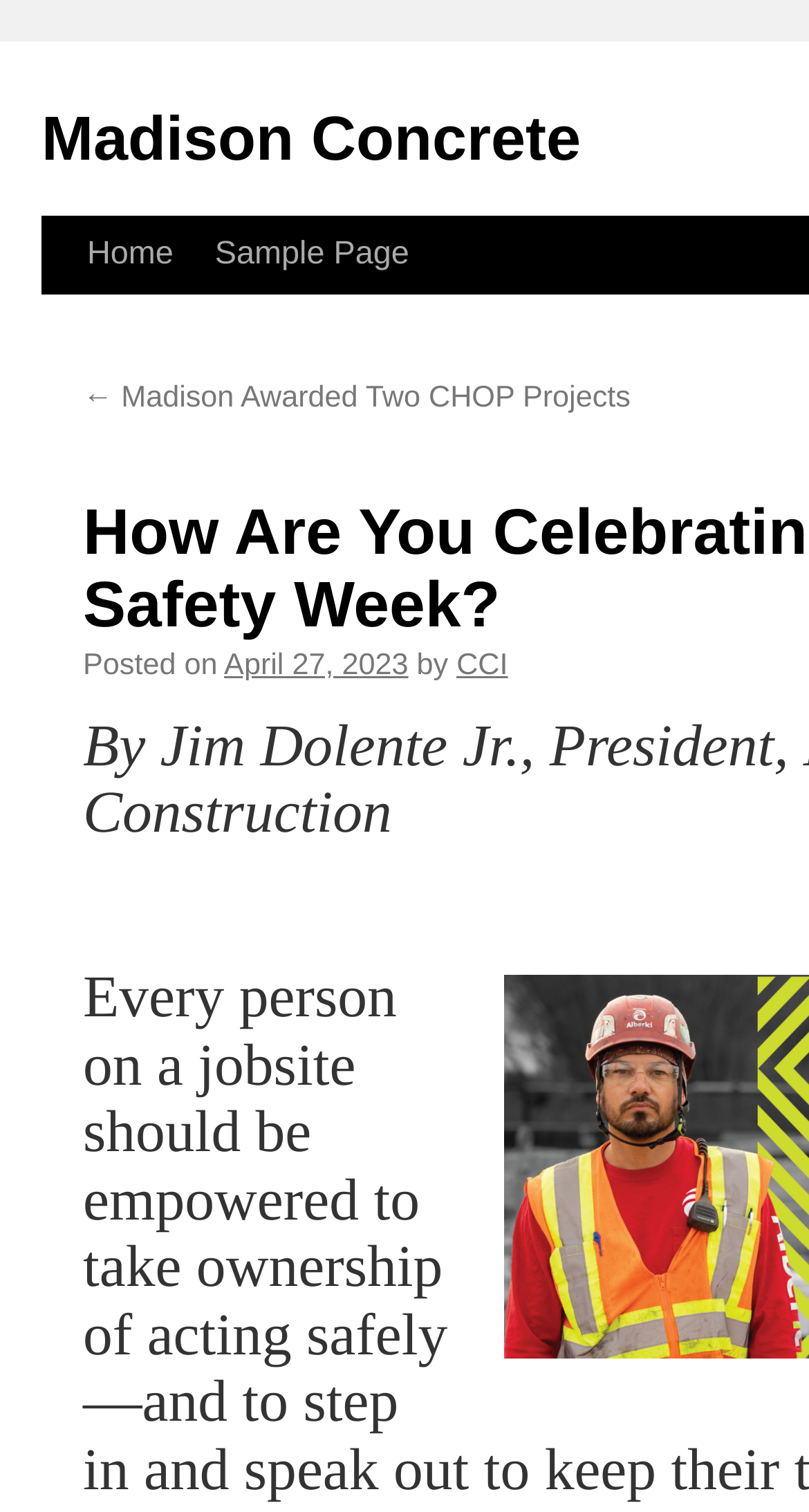What is the previous article about?
We need a detailed and exhaustive answer to the question. Please elaborate.

The previous article can be found in the middle of the webpage, where it says '← Madison Awarded Two CHOP Projects'. This suggests that the previous article is about Madison being awarded two CHOP projects.